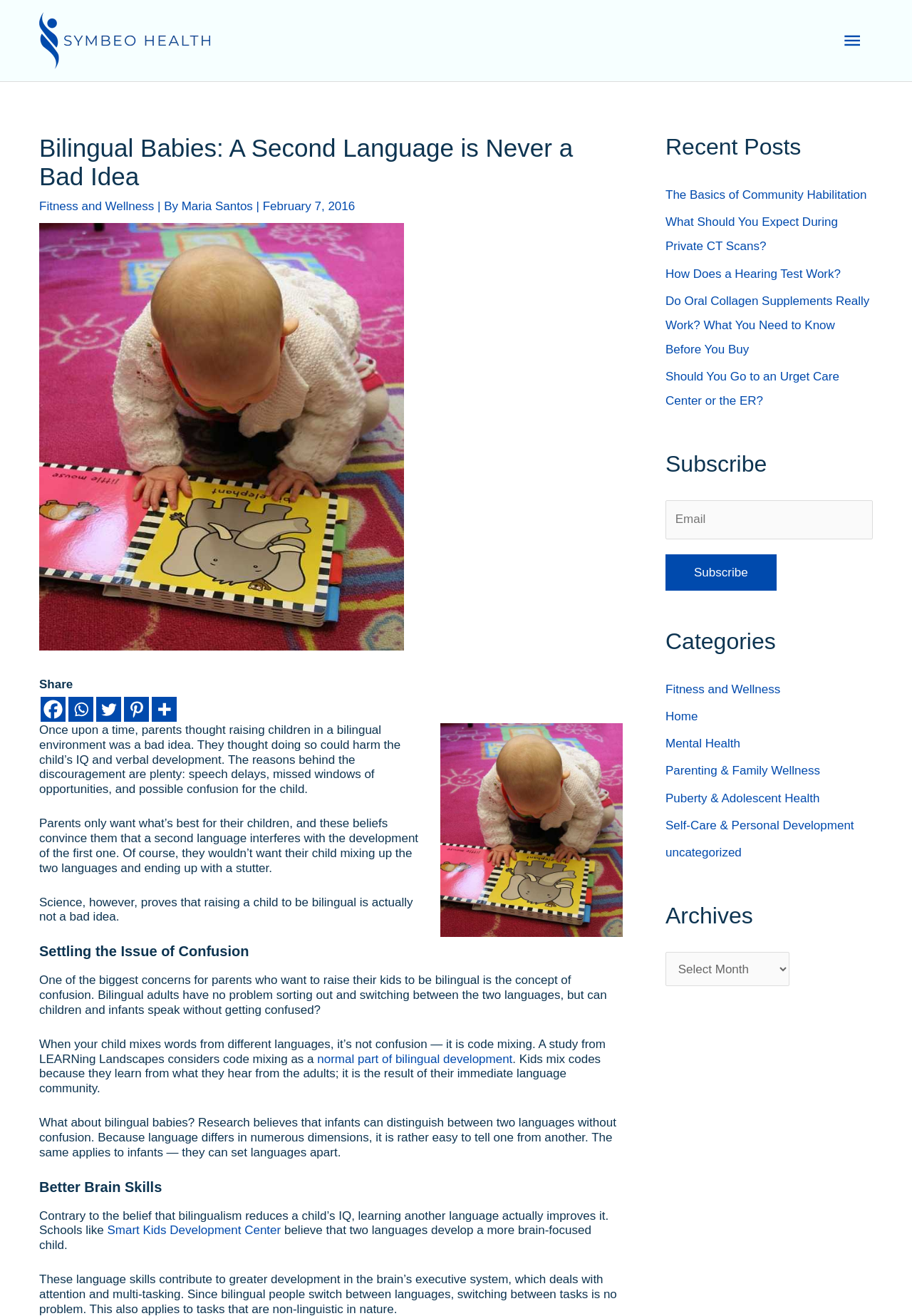Find the bounding box coordinates of the element I should click to carry out the following instruction: "Click the Symbeo Health Logo".

[0.043, 0.025, 0.23, 0.035]